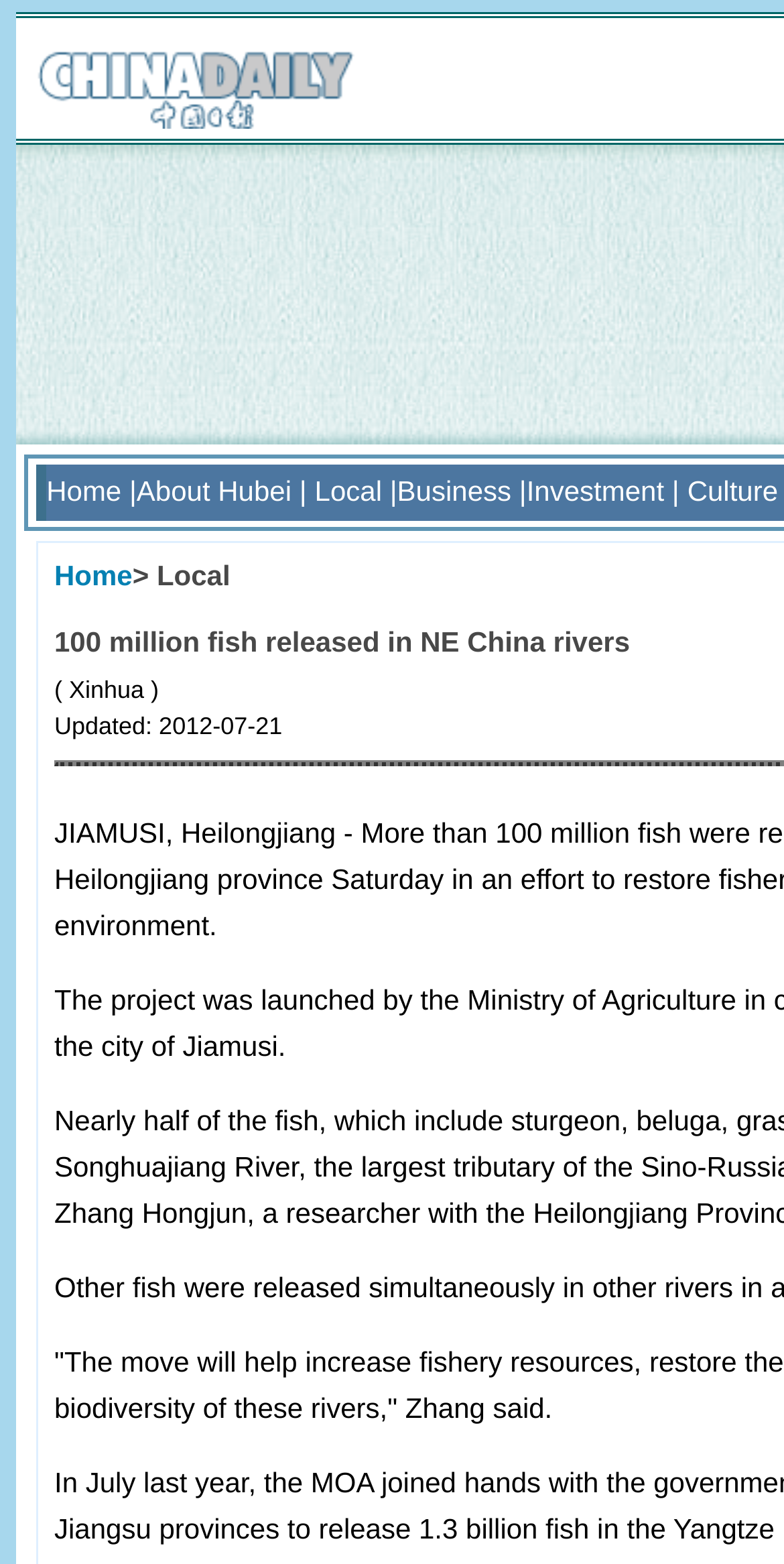What is the text of the first link in the top navigation bar?
Respond with a short answer, either a single word or a phrase, based on the image.

Home |